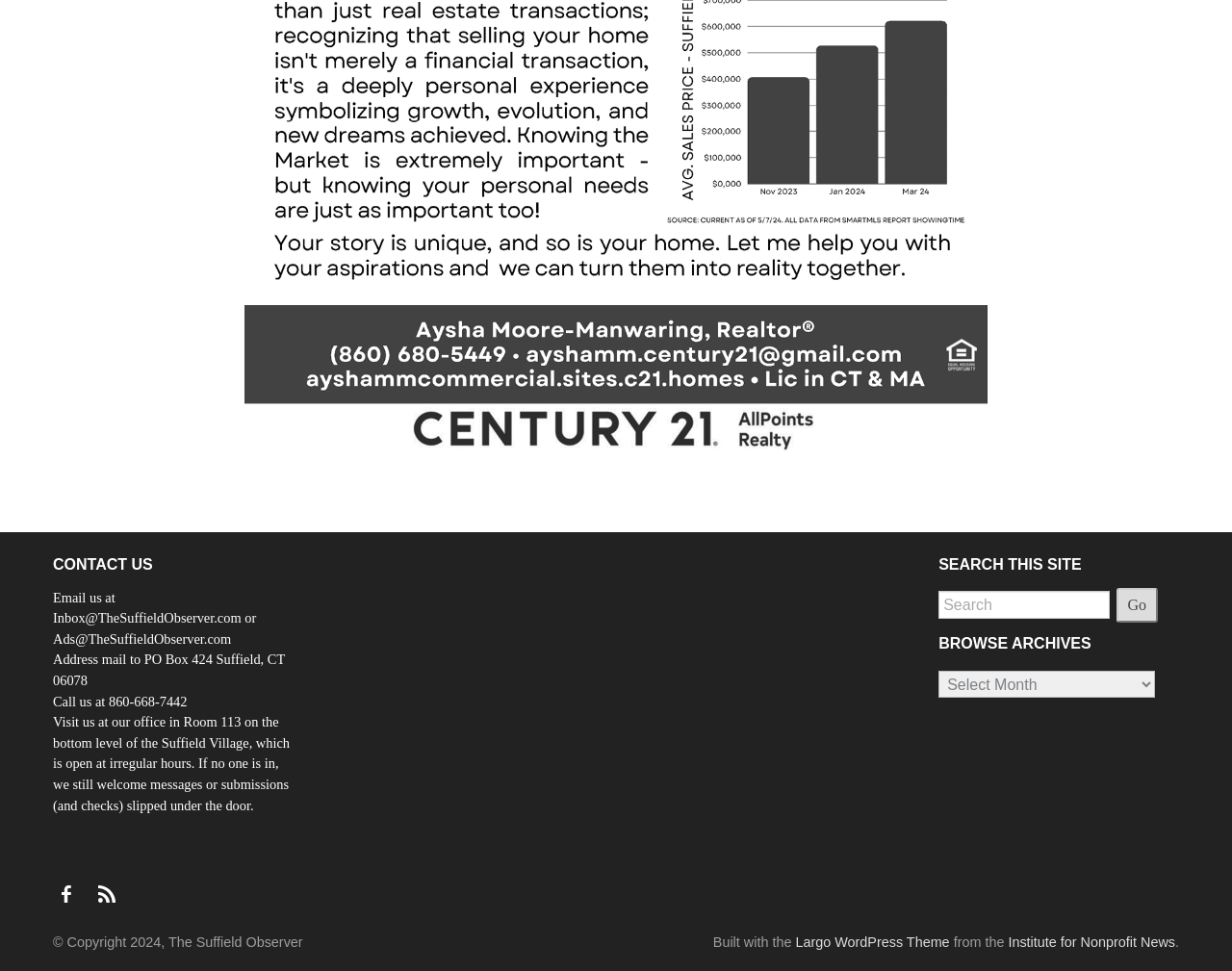What is the purpose of the search box?
Please interpret the details in the image and answer the question thoroughly.

I saw a search box on the webpage with a label 'SEARCH THIS SITE' and a textbox with a placeholder 'Search'. This suggests that the purpose of the search box is to search the site.